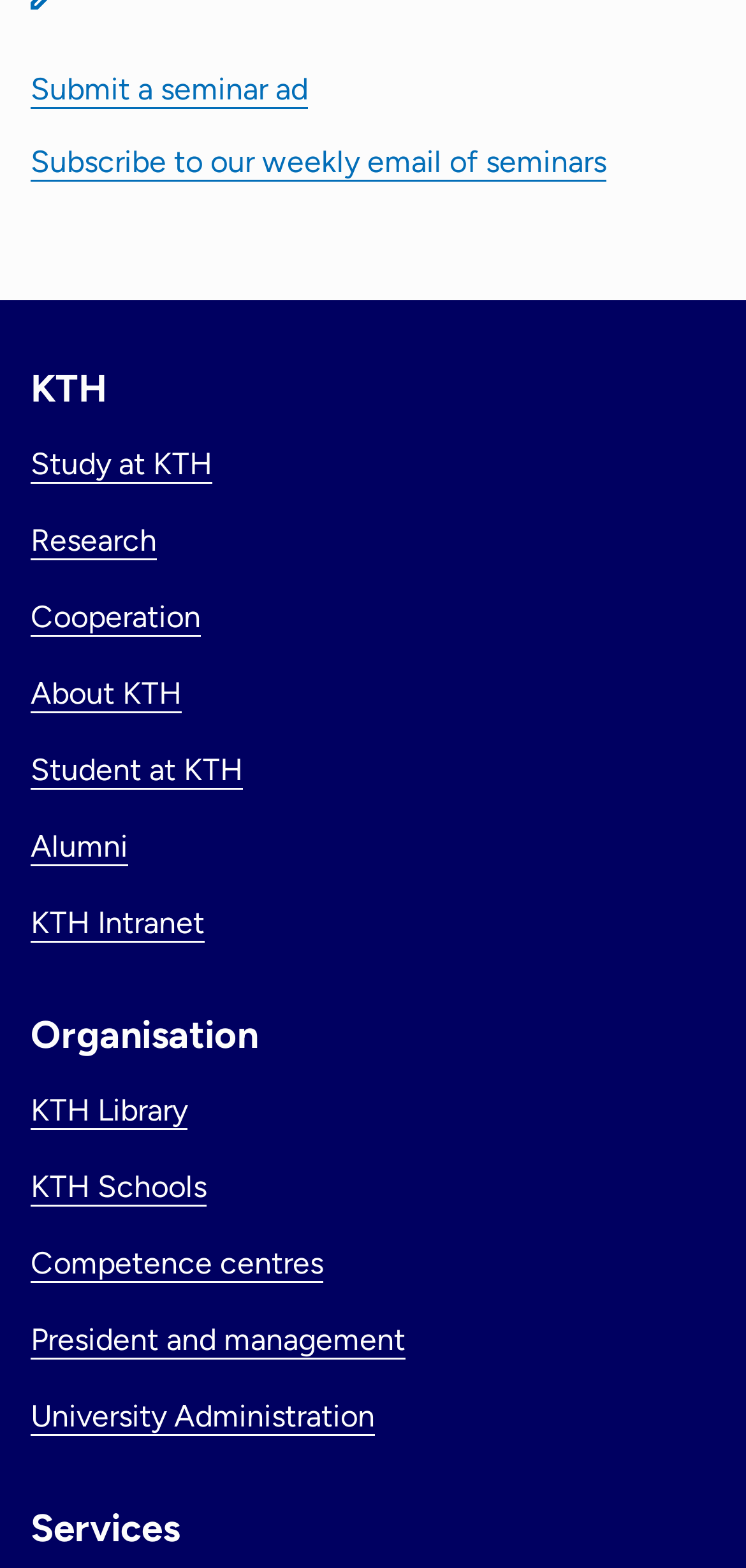How many links are there in total on the webpage?
Could you please answer the question thoroughly and with as much detail as possible?

I counted the number of links on the webpage, including those in the top section, Organisation section, and other sections, and found a total of 17 links.